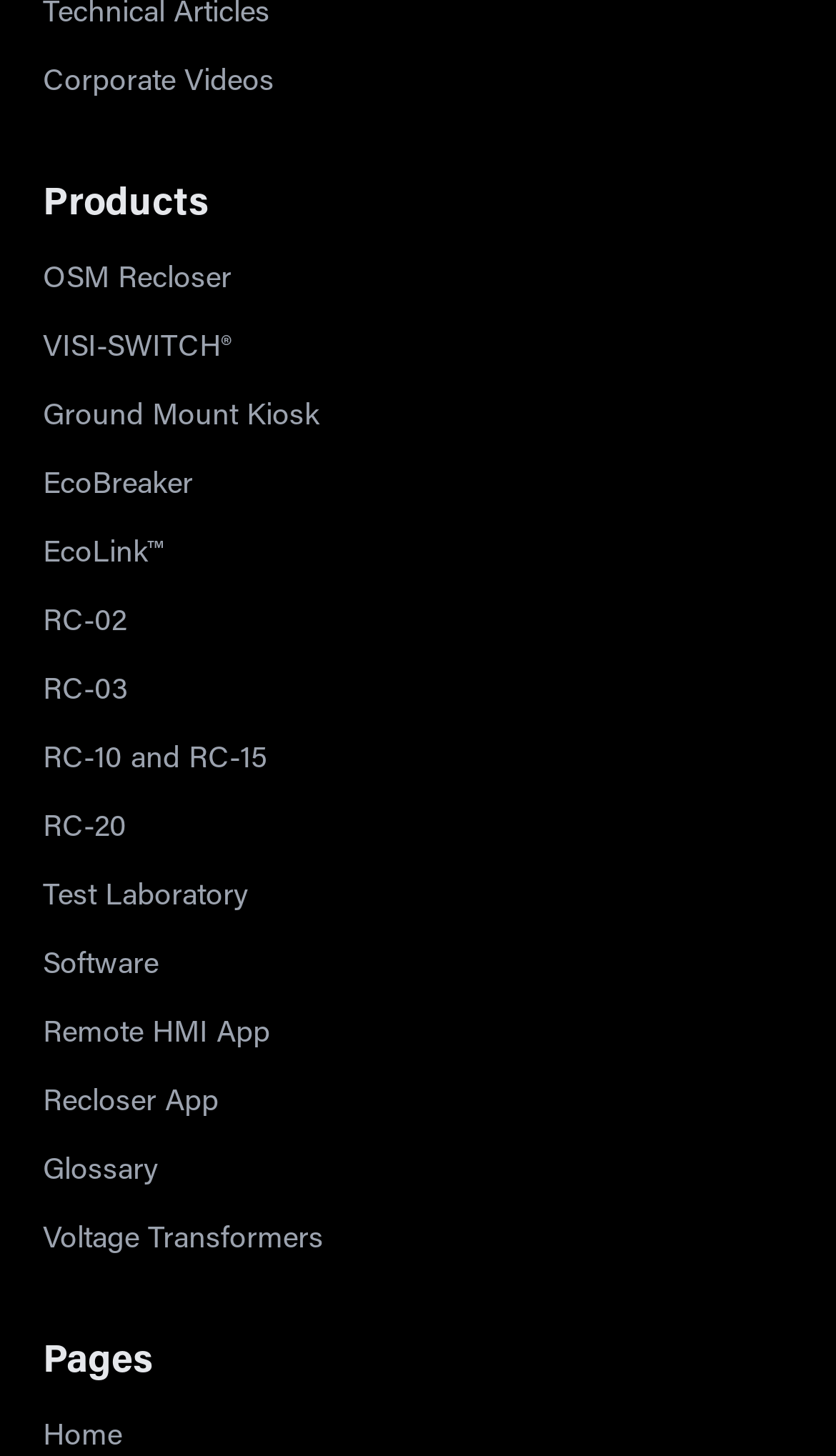How many sections are there?
Refer to the image and provide a thorough answer to the question.

I identified three sections on the webpage: 'Technical Articles', 'Products', and 'Pages', based on the static text elements with IDs 169 and 185, and the link elements in between.